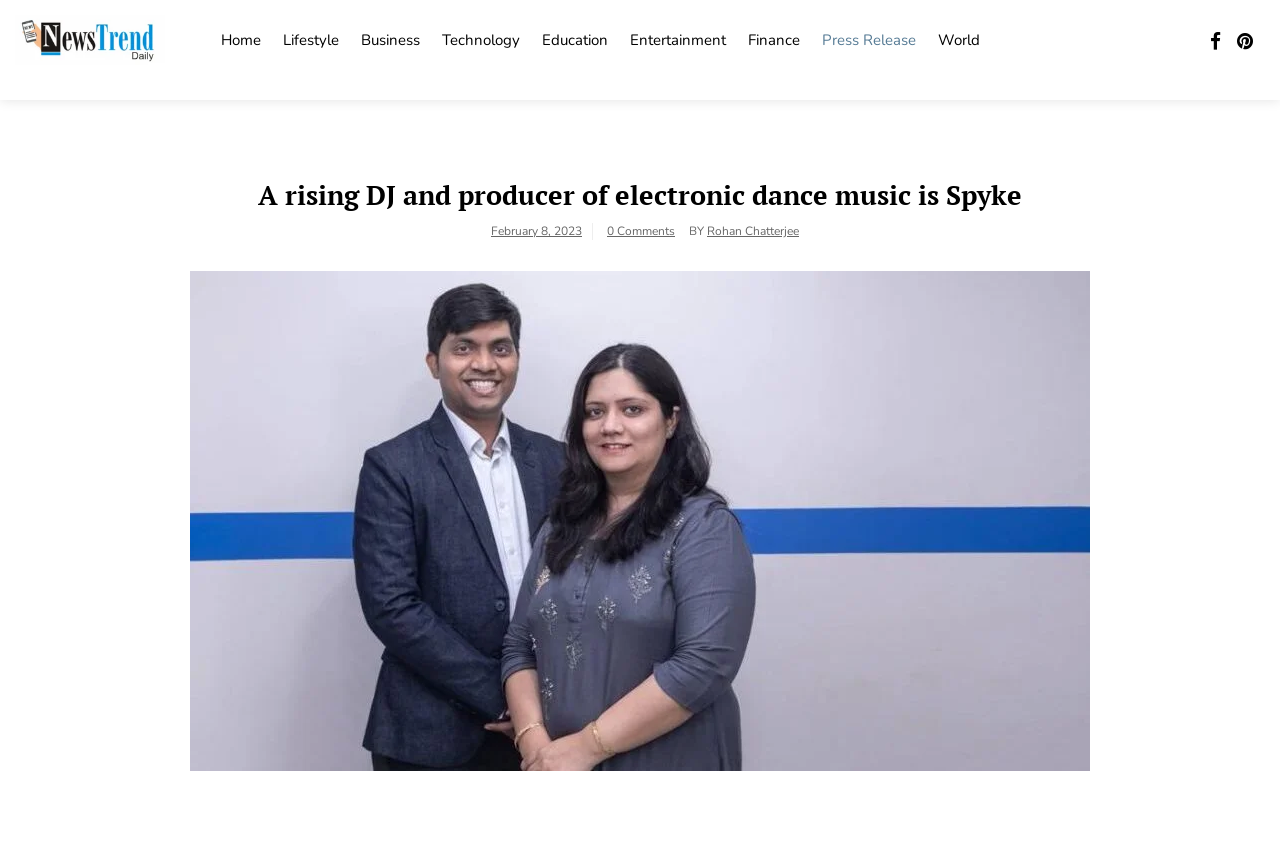Find the bounding box of the UI element described as: "0 Comments". The bounding box coordinates should be given as four float values between 0 and 1, i.e., [left, top, right, bottom].

[0.474, 0.264, 0.527, 0.283]